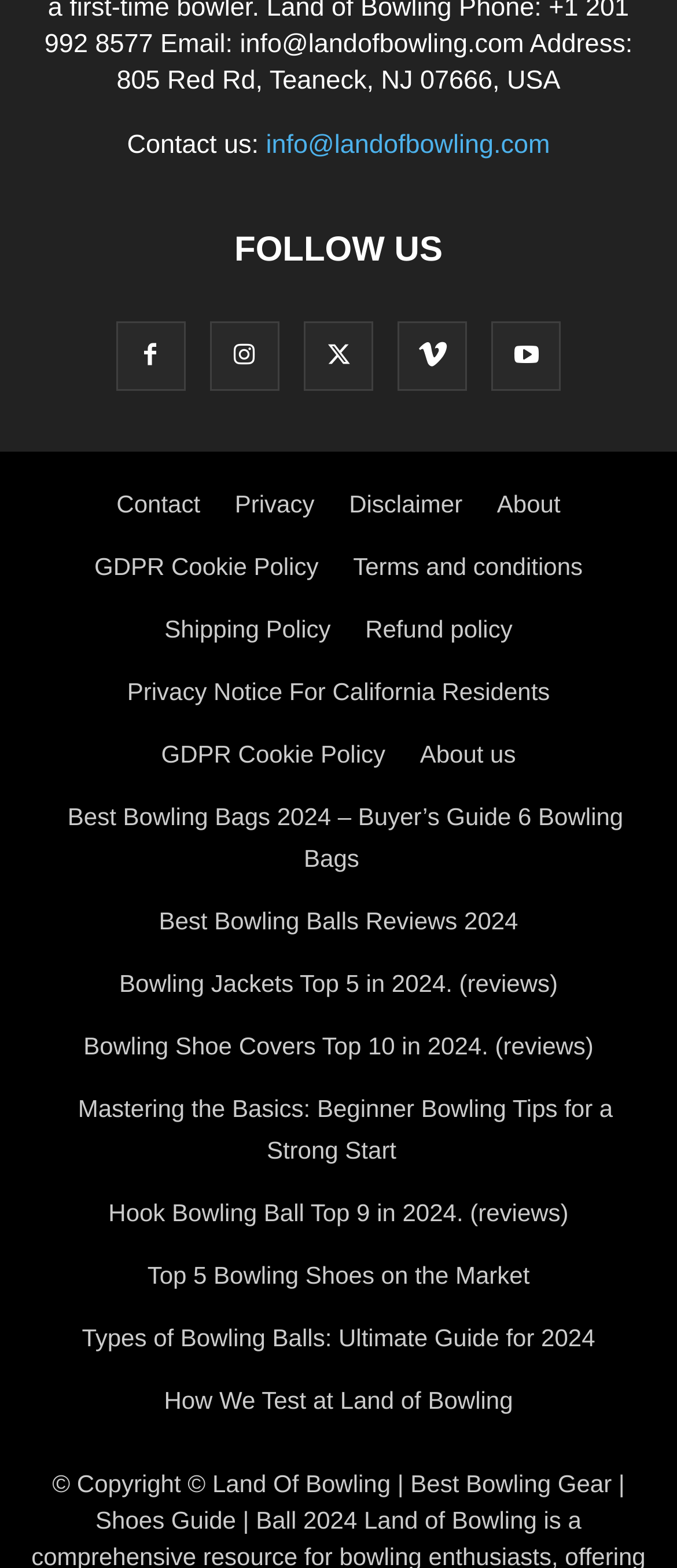Identify the bounding box coordinates of the area you need to click to perform the following instruction: "Get information about the refund policy".

[0.539, 0.393, 0.757, 0.41]